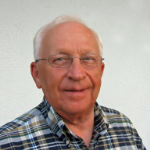Give a thorough caption of the image, focusing on all visible elements.

The image features Ron Coberley, a retired band director from New London. He is wearing glasses and is dressed in a plaid shirt, displaying a warm smile that reflects his passion for music and connection with the community. Ron is set against a light-colored background, likely indicating an outdoor or informal setting. He is notable for conducting the Burlington Iowa Municipal Band, where he has shared his enthusiasm for music by selecting pieces he personally enjoys, encouraging both band members and the audience to appreciate the concert selections.